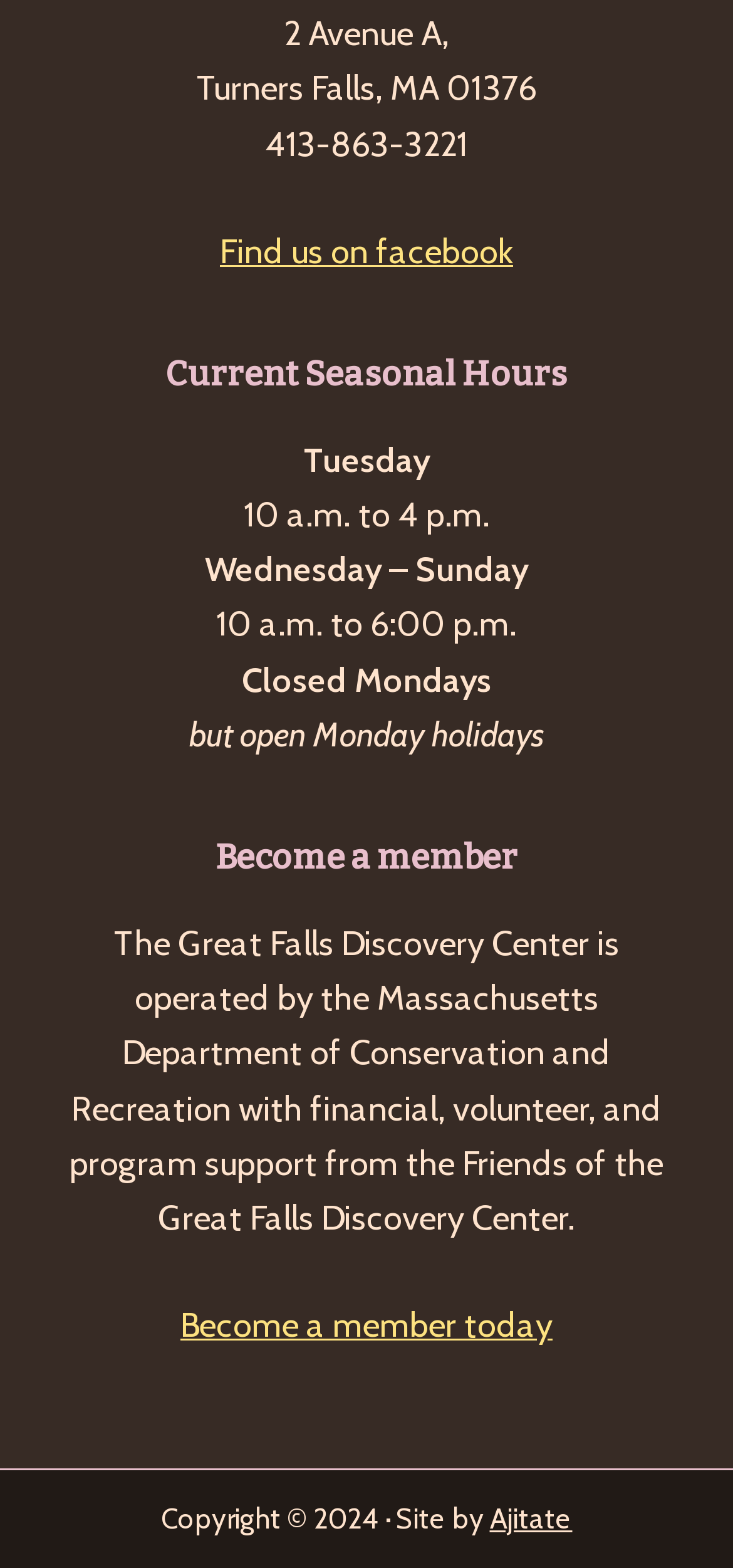What is the phone number of the Great Falls Discovery Center?
Refer to the image and provide a one-word or short phrase answer.

413-863-3221